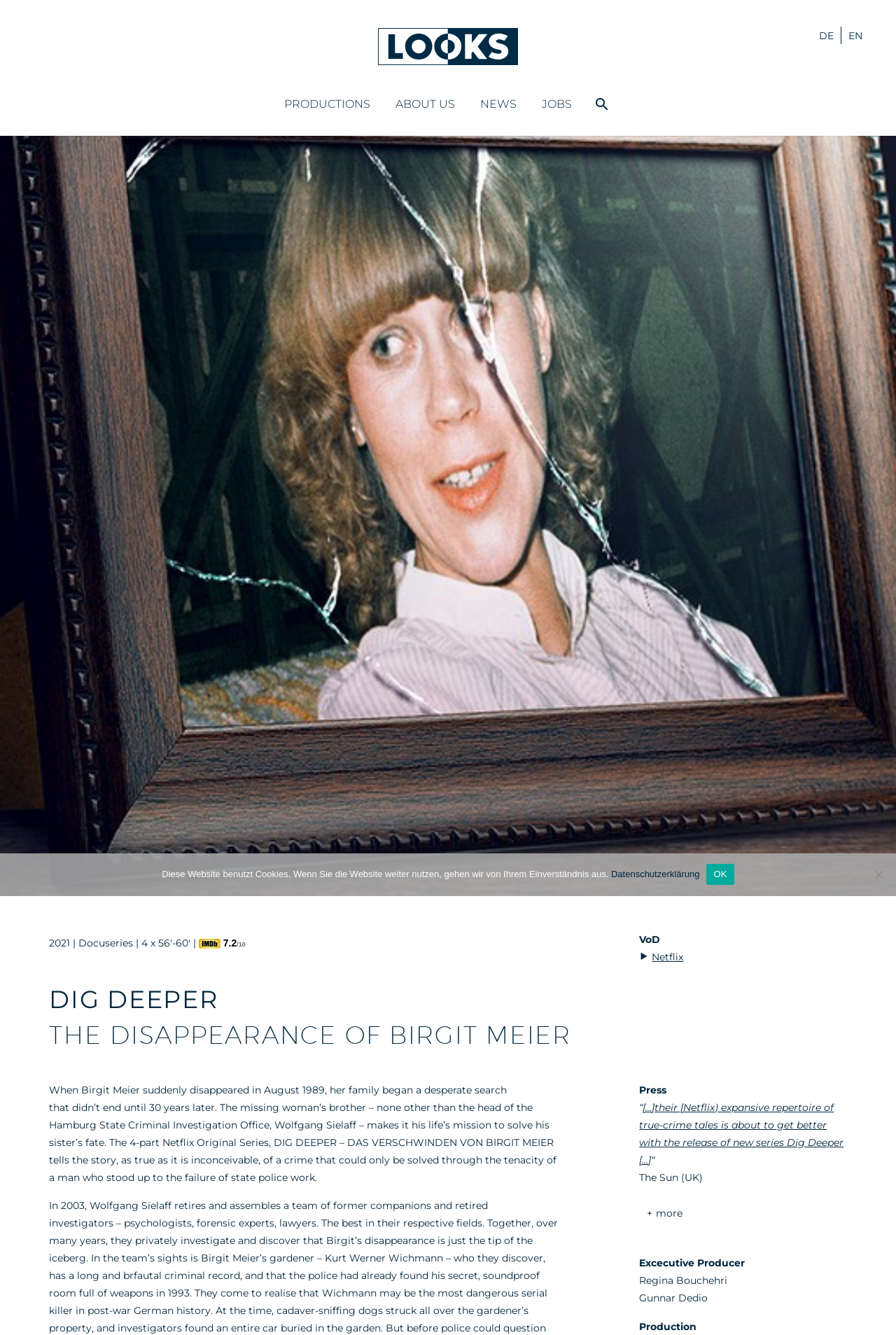Specify the bounding box coordinates of the area that needs to be clicked to achieve the following instruction: "Read more about the series".

[0.714, 0.825, 0.942, 0.873]